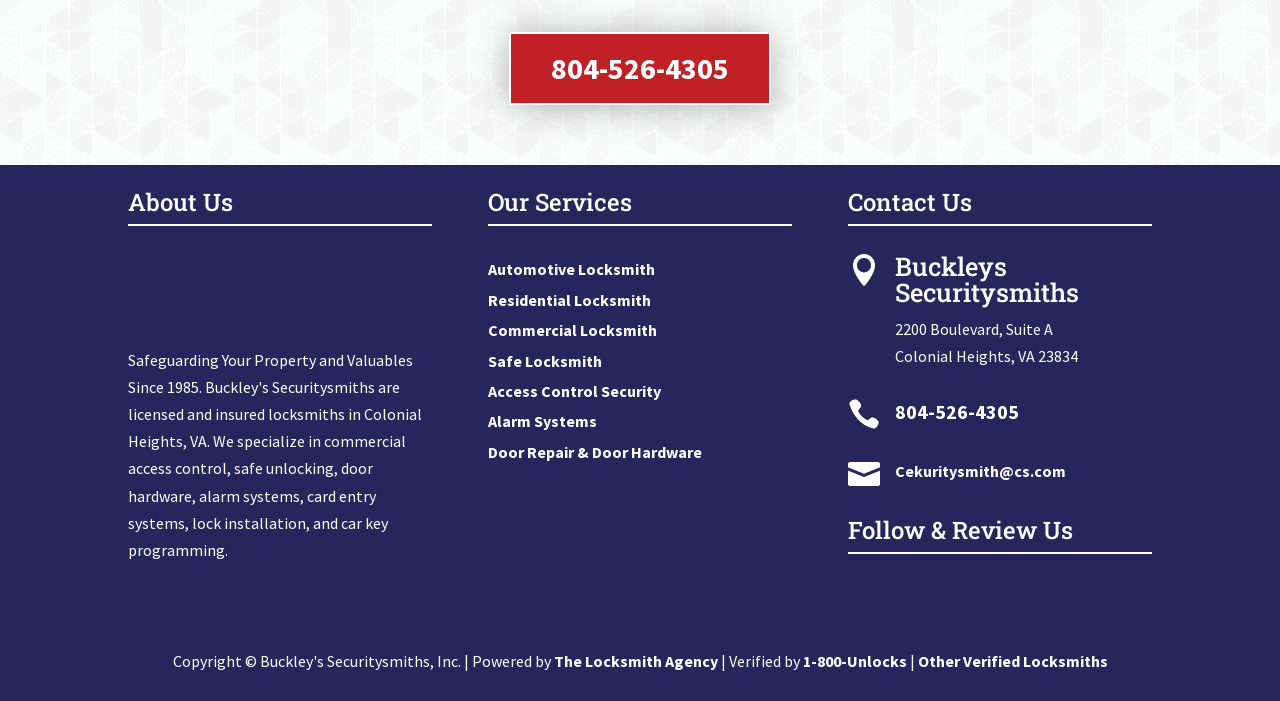What is the address of Buckley's Securitysmiths?
Please provide an in-depth and detailed response to the question.

I found the address by looking at the static text in the contact information section, which provides the full address of Buckley's Securitysmiths.